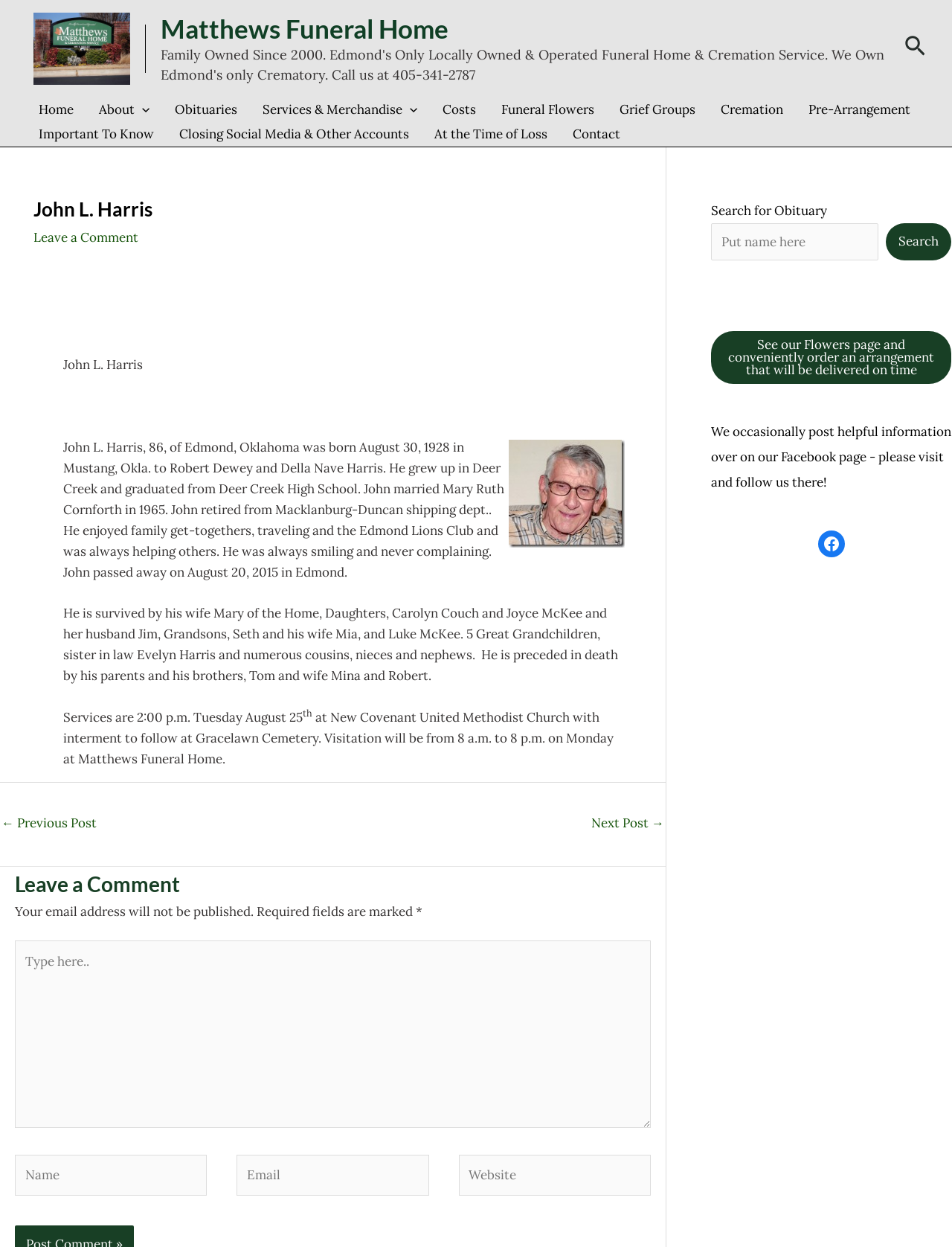Using a single word or phrase, answer the following question: 
Where was John L. Harris born?

Mustang, Okla.